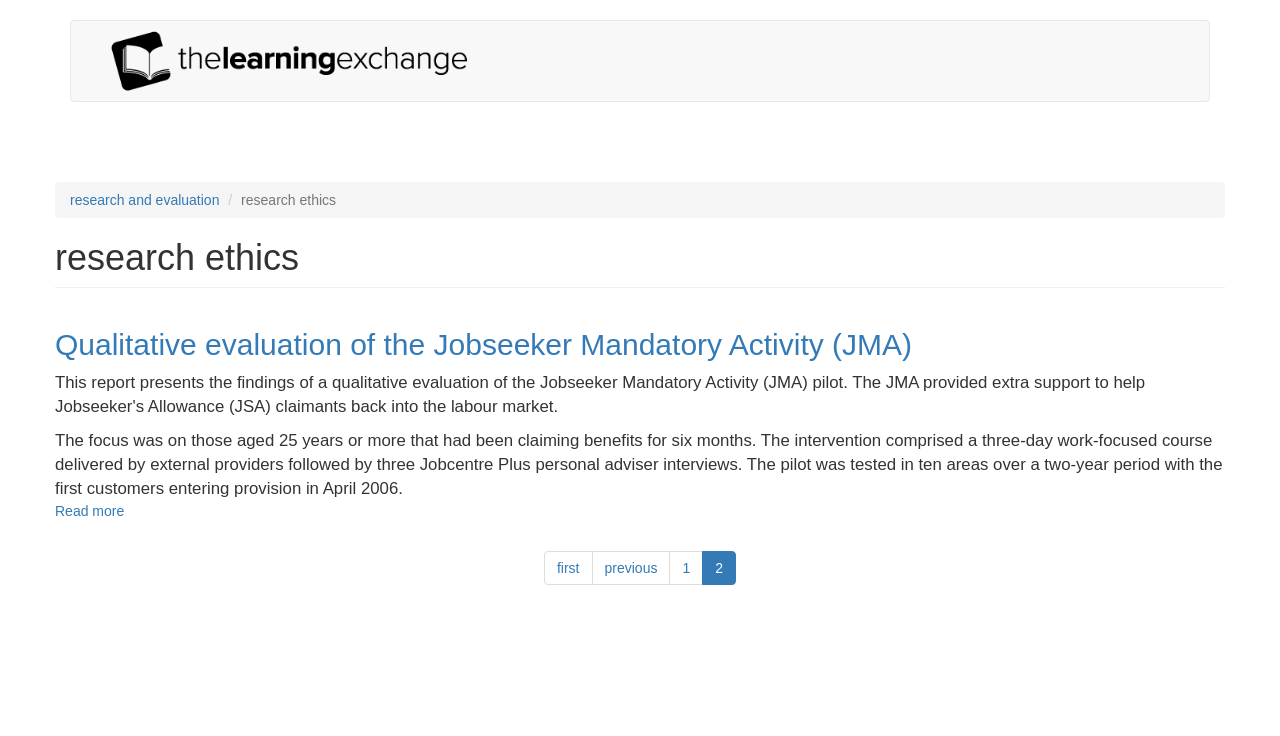What is the age range of the participants in the research?
Using the visual information, answer the question in a single word or phrase.

25 years or more